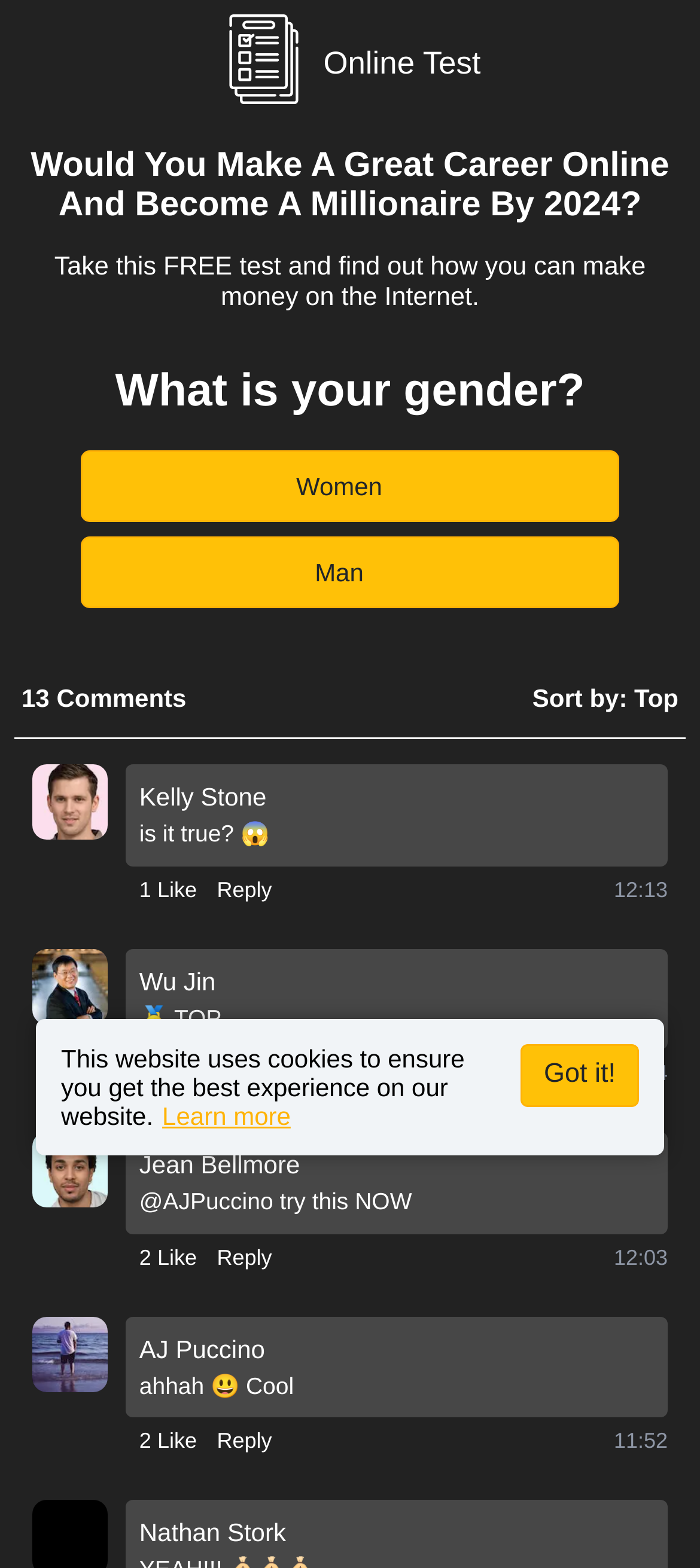What is the purpose of the 'Like' and 'Reply' buttons?
Provide a detailed and extensive answer to the question.

Based on the webpage, I can see that the 'Like' and 'Reply' buttons are located below each comment, which suggests that their purpose is to allow users to interact with the comments, such as liking or replying to them.